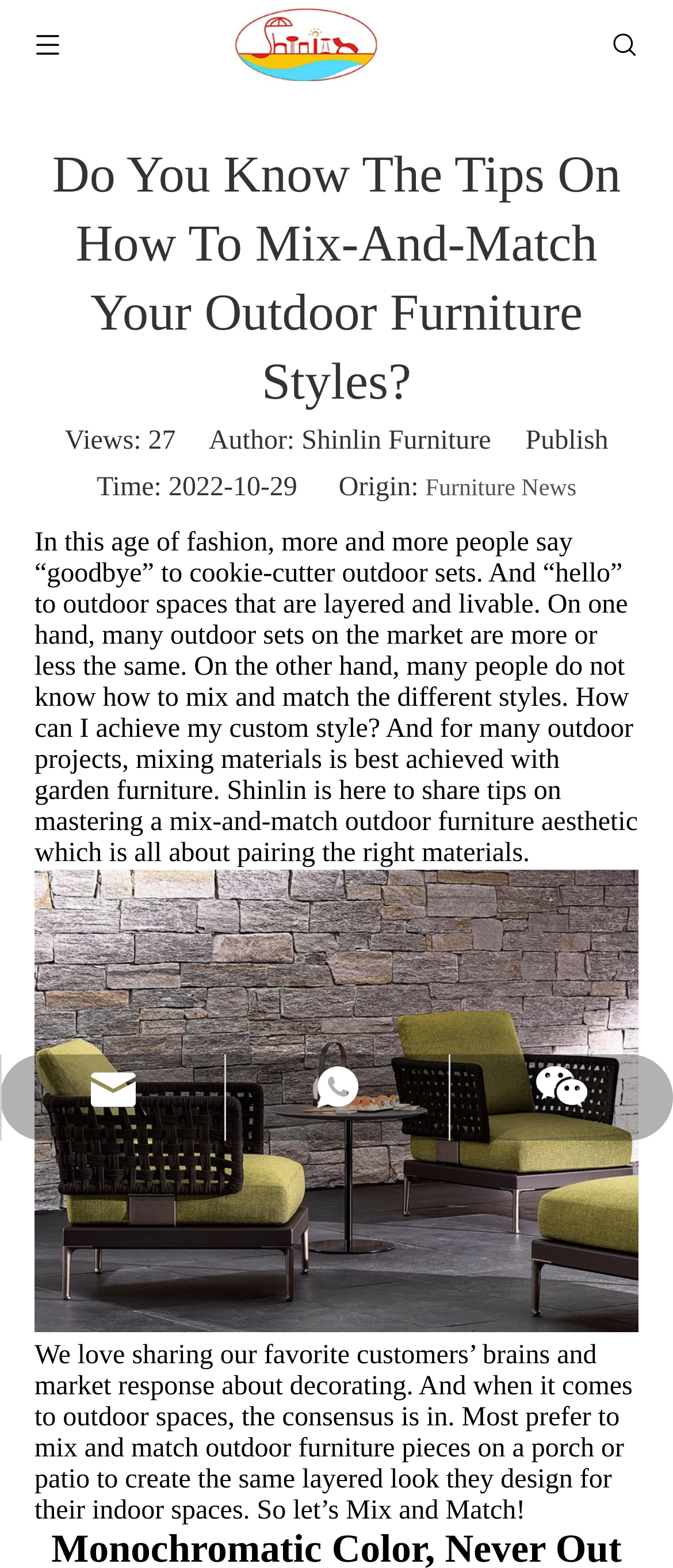Using the element description andyning@shinlin-group.com, predict the bounding box coordinates for the UI element. Provide the coordinates in (top-left x, top-left y, bottom-right x, bottom-right y) format with values ranging from 0 to 1.

[0.038, 0.672, 0.962, 0.727]